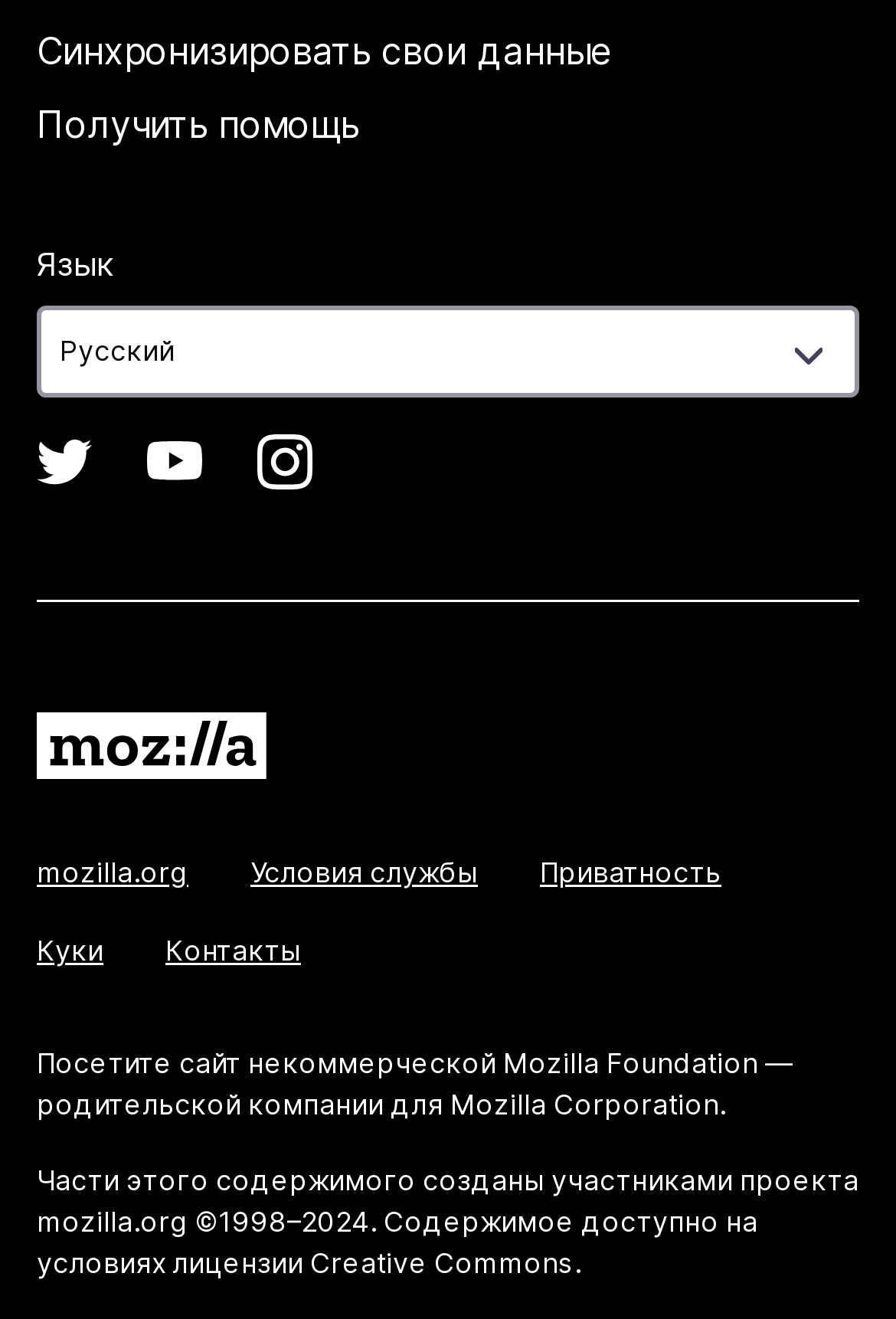Locate the bounding box coordinates of the area where you should click to accomplish the instruction: "Toggle the menu".

None